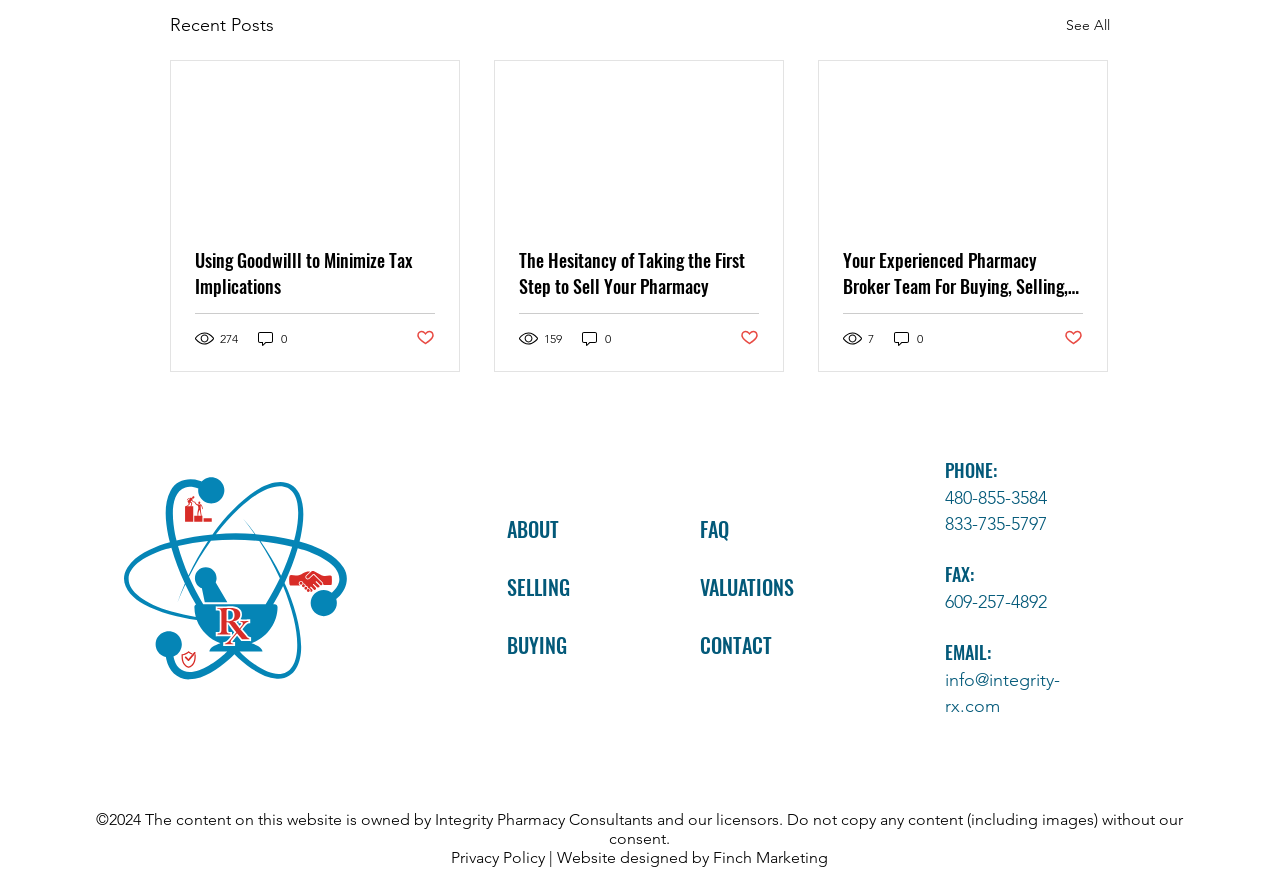Respond to the question below with a concise word or phrase:
What is the fax number?

609-257-4892